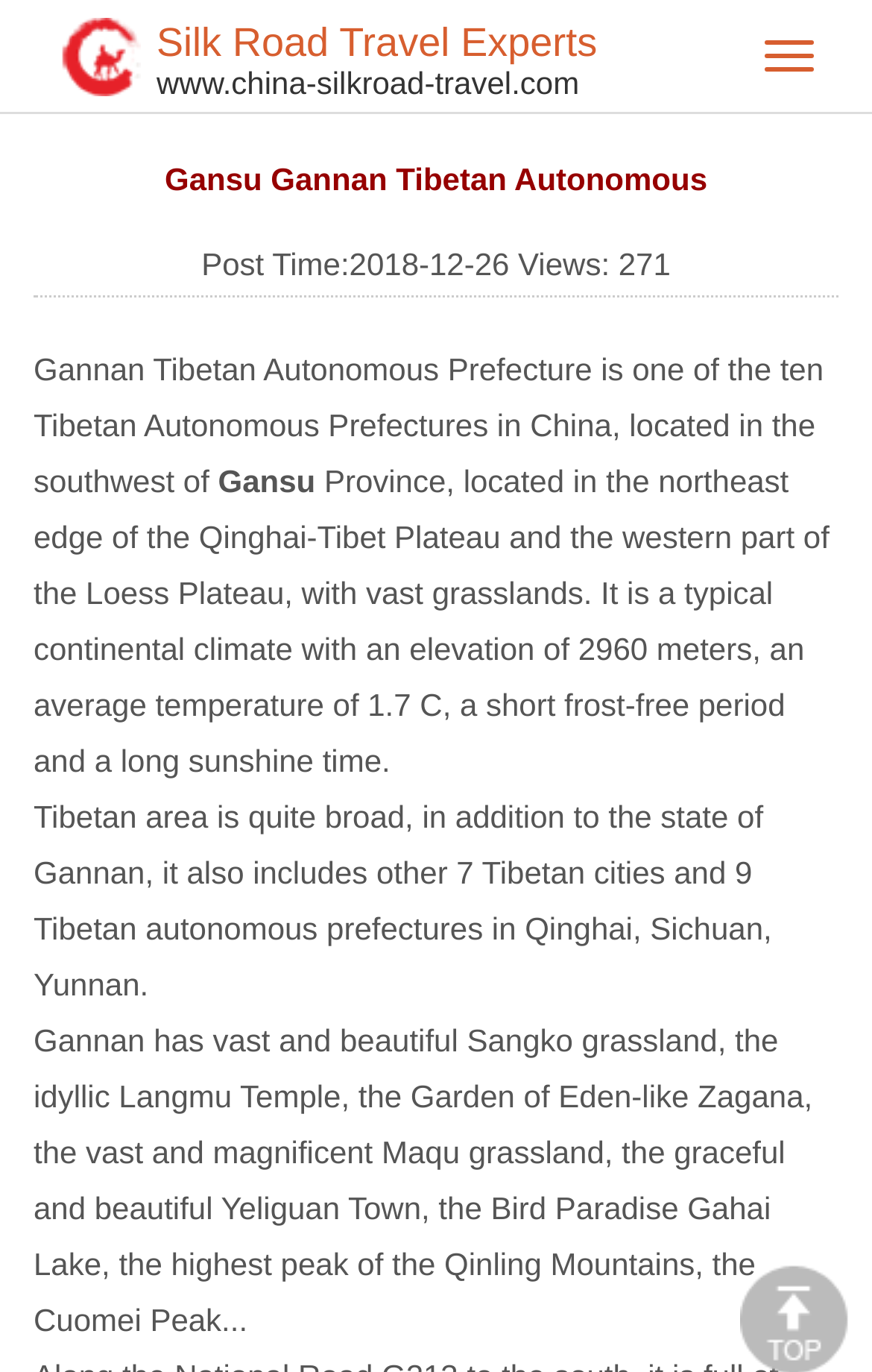Answer the question in a single word or phrase:
What is the average temperature of Gannan Tibetan Autonomous Prefecture?

1.7 C